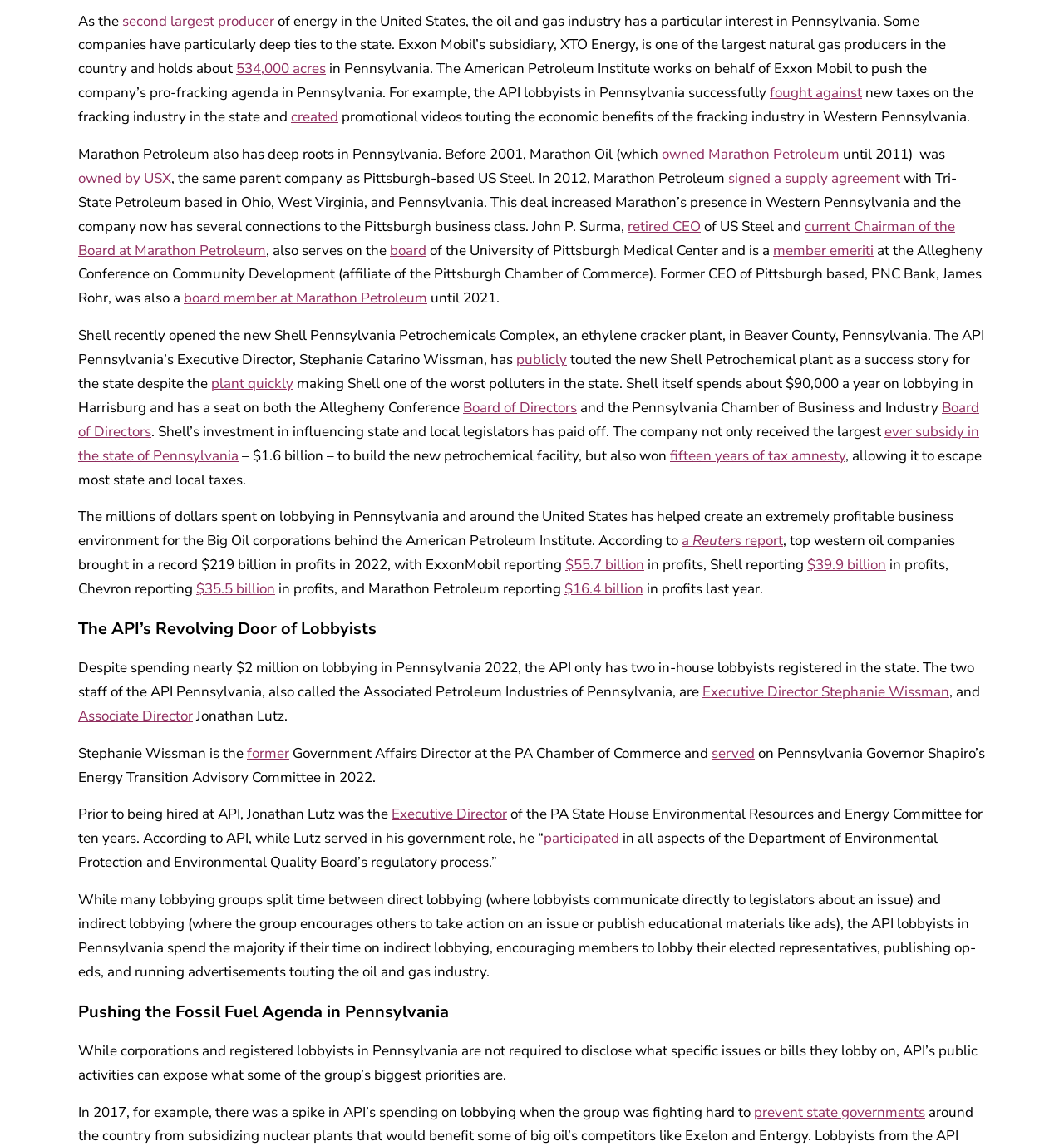What is the name of the new petrochemical facility opened by Shell?
We need a detailed and exhaustive answer to the question. Please elaborate.

The text mentions that Shell recently opened the new Shell Pennsylvania Petrochemicals Complex, an ethylene cracker plant, in Beaver County, Pennsylvania.